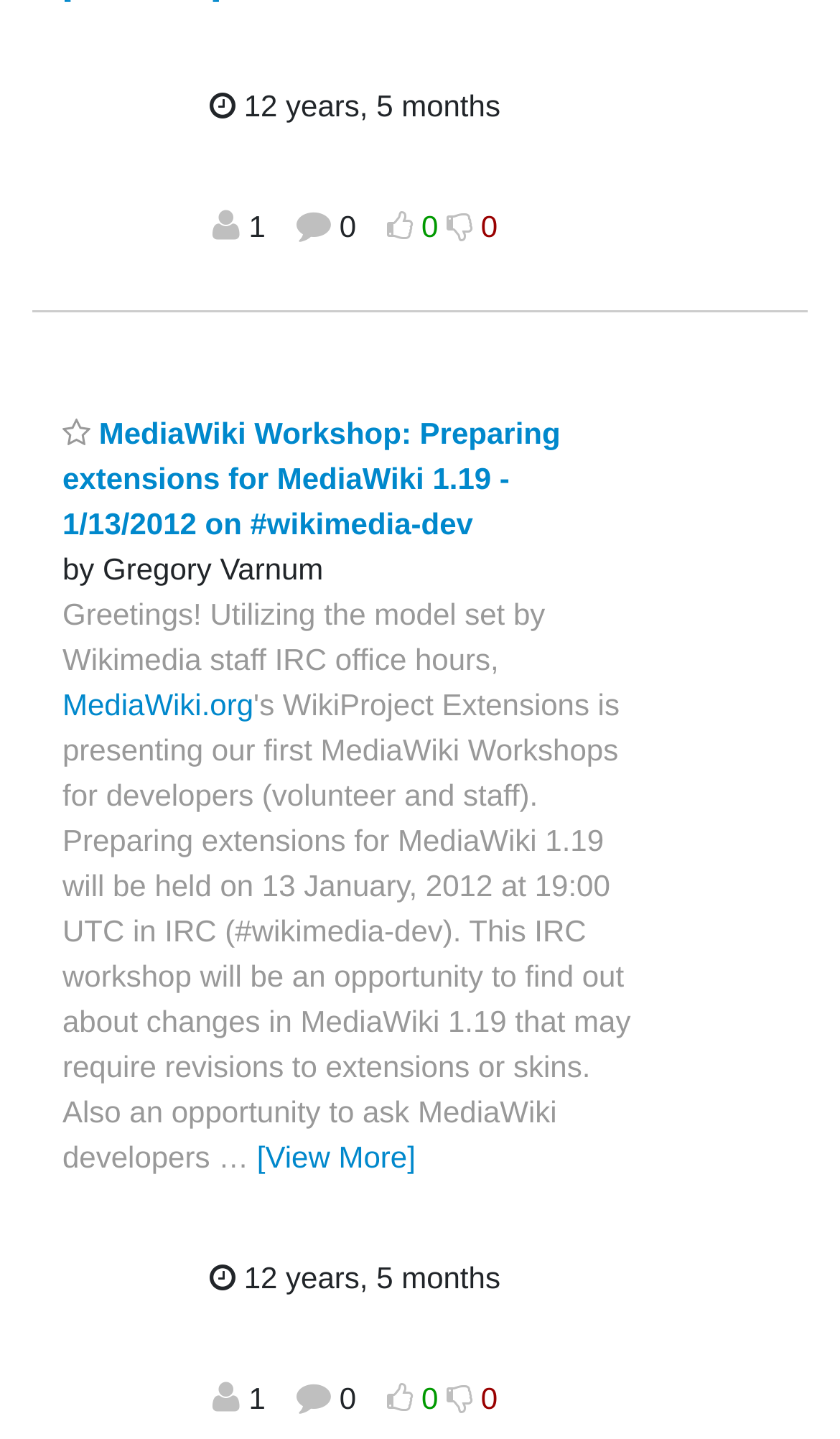For the following element description, predict the bounding box coordinates in the format (top-left x, top-left y, bottom-right x, bottom-right y). All values should be floating point numbers between 0 and 1. Description: Language

None